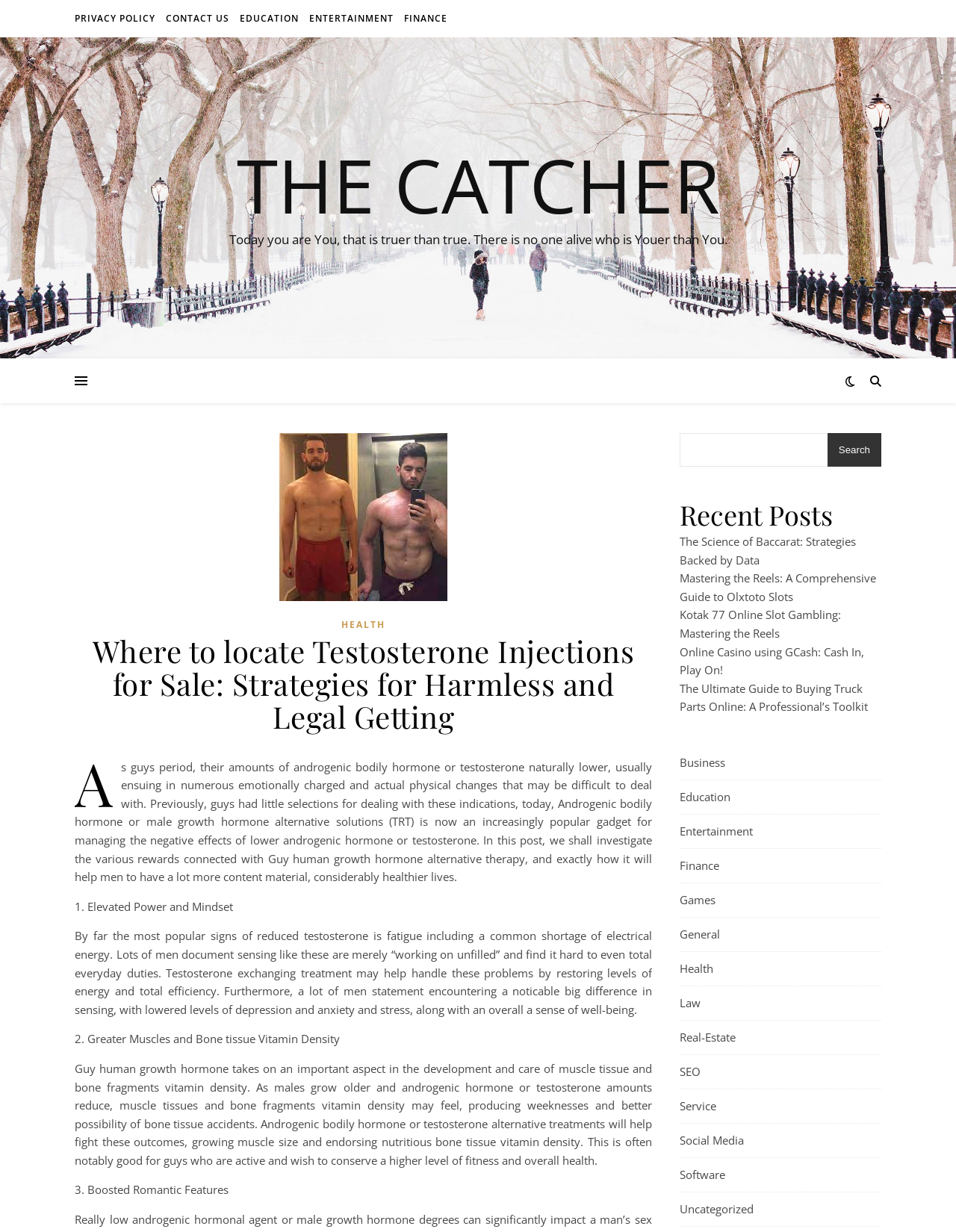Mark the bounding box of the element that matches the following description: "Canada News".

None